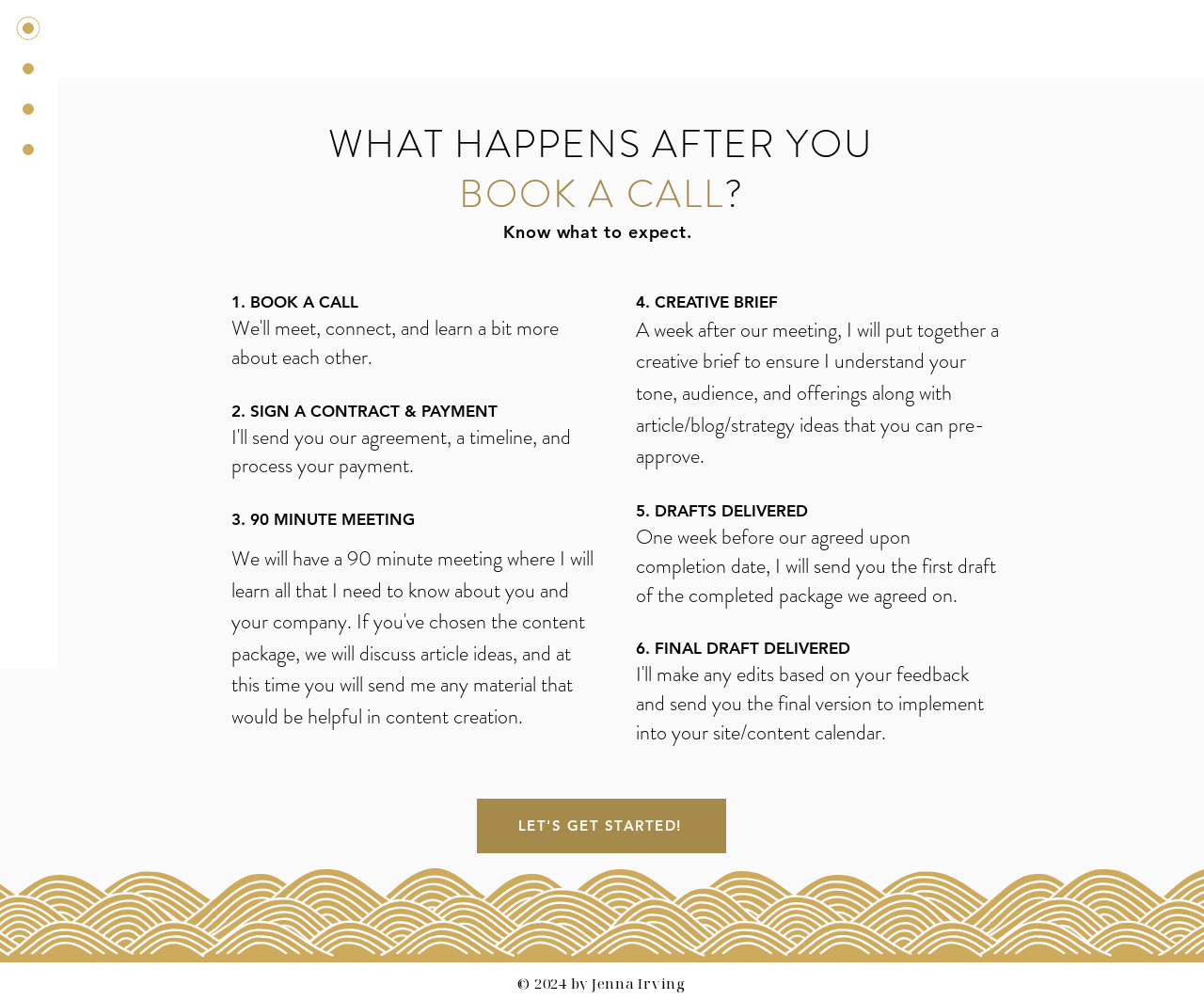Calculate the bounding box coordinates for the UI element based on the following description: "Blogs & Publications". Ensure the coordinates are four float numbers between 0 and 1, i.e., [left, top, right, bottom].

[0.013, 0.097, 0.034, 0.122]